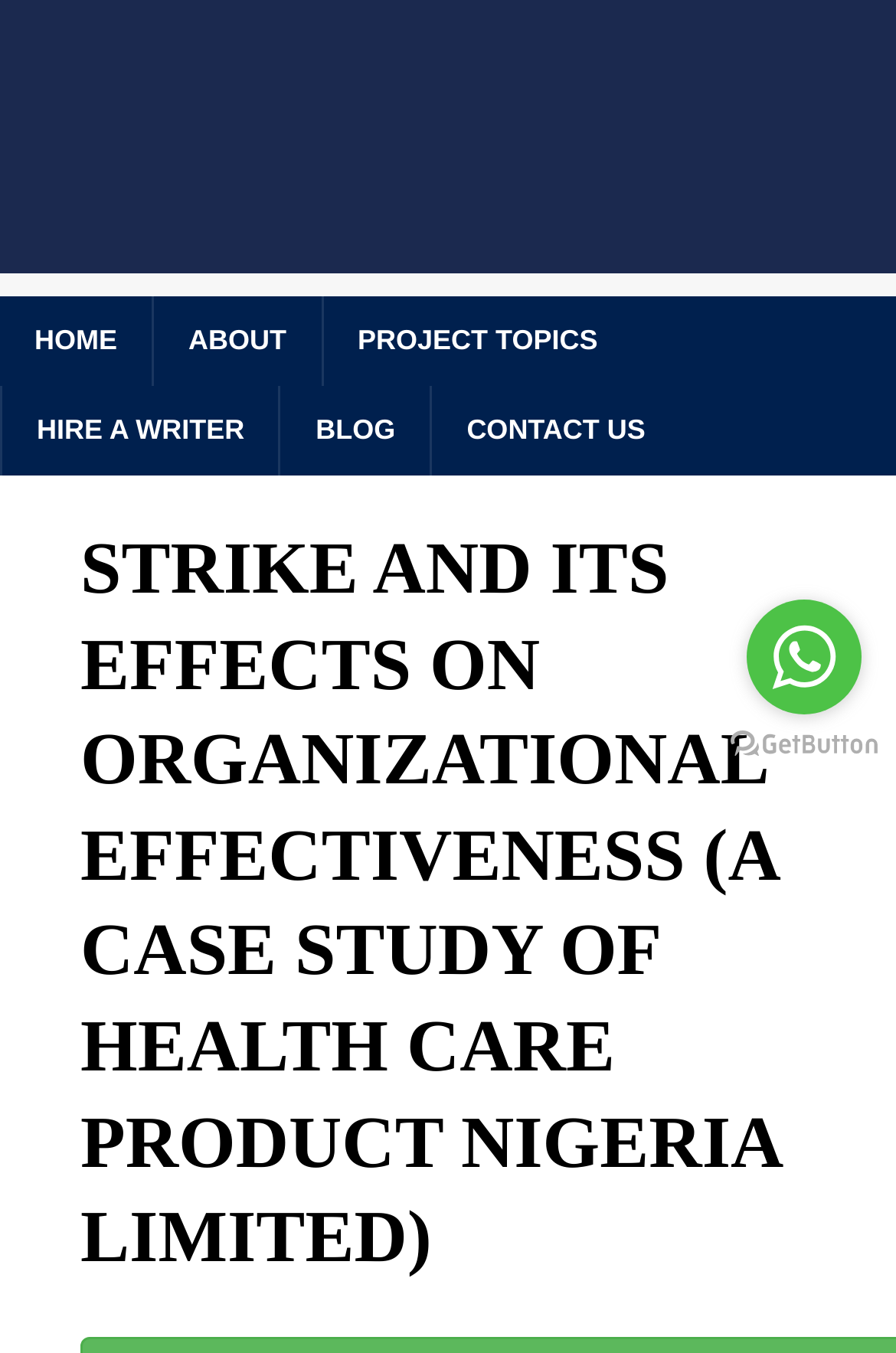Locate the bounding box of the UI element described in the following text: "Project Topics".

[0.358, 0.218, 0.705, 0.285]